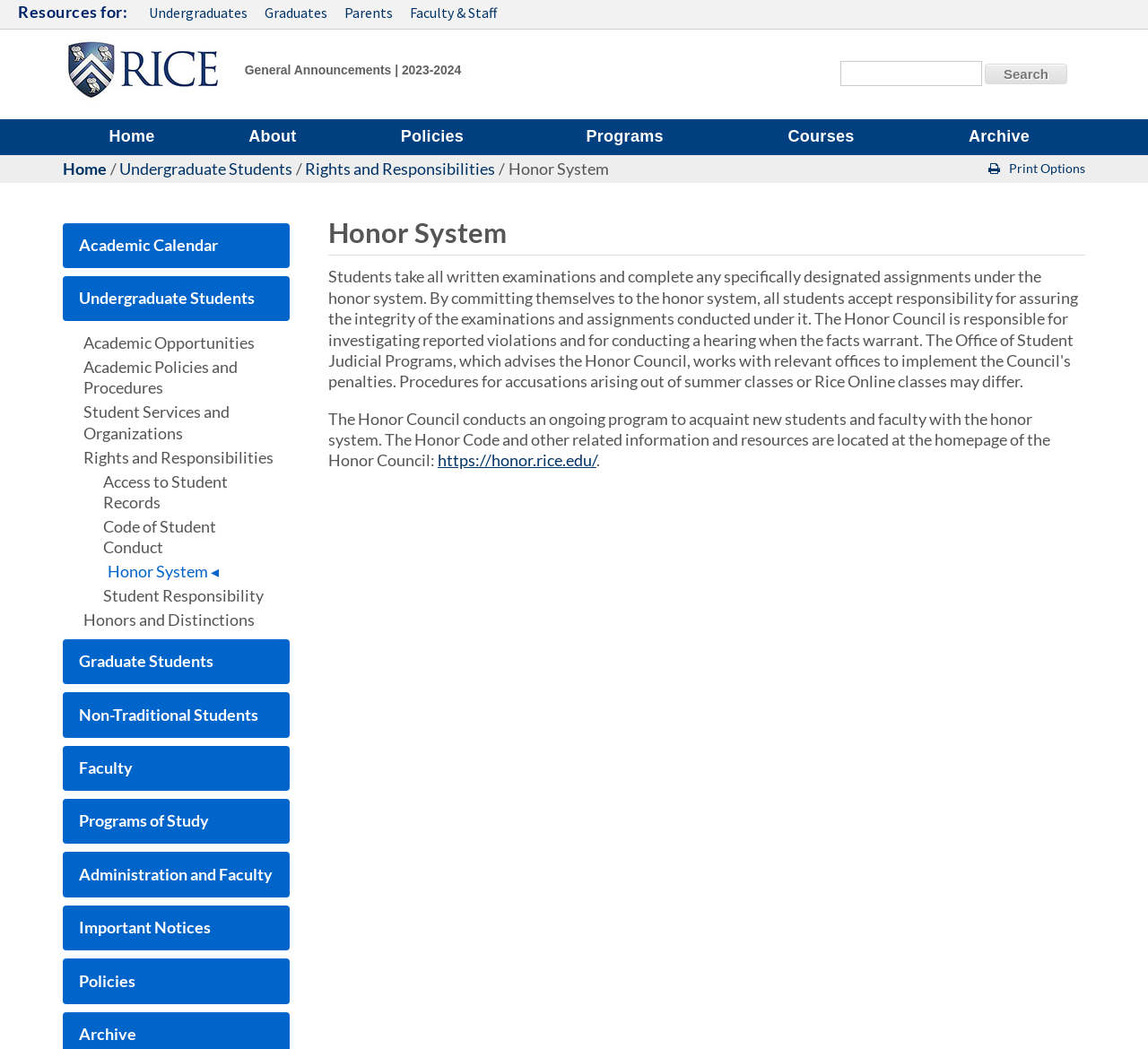What is the name of the university?
Use the information from the image to give a detailed answer to the question.

The answer can be found by looking at the link 'Rice University' with bounding box coordinates [0.056, 0.037, 0.197, 0.097] and the image with the same name and coordinates.